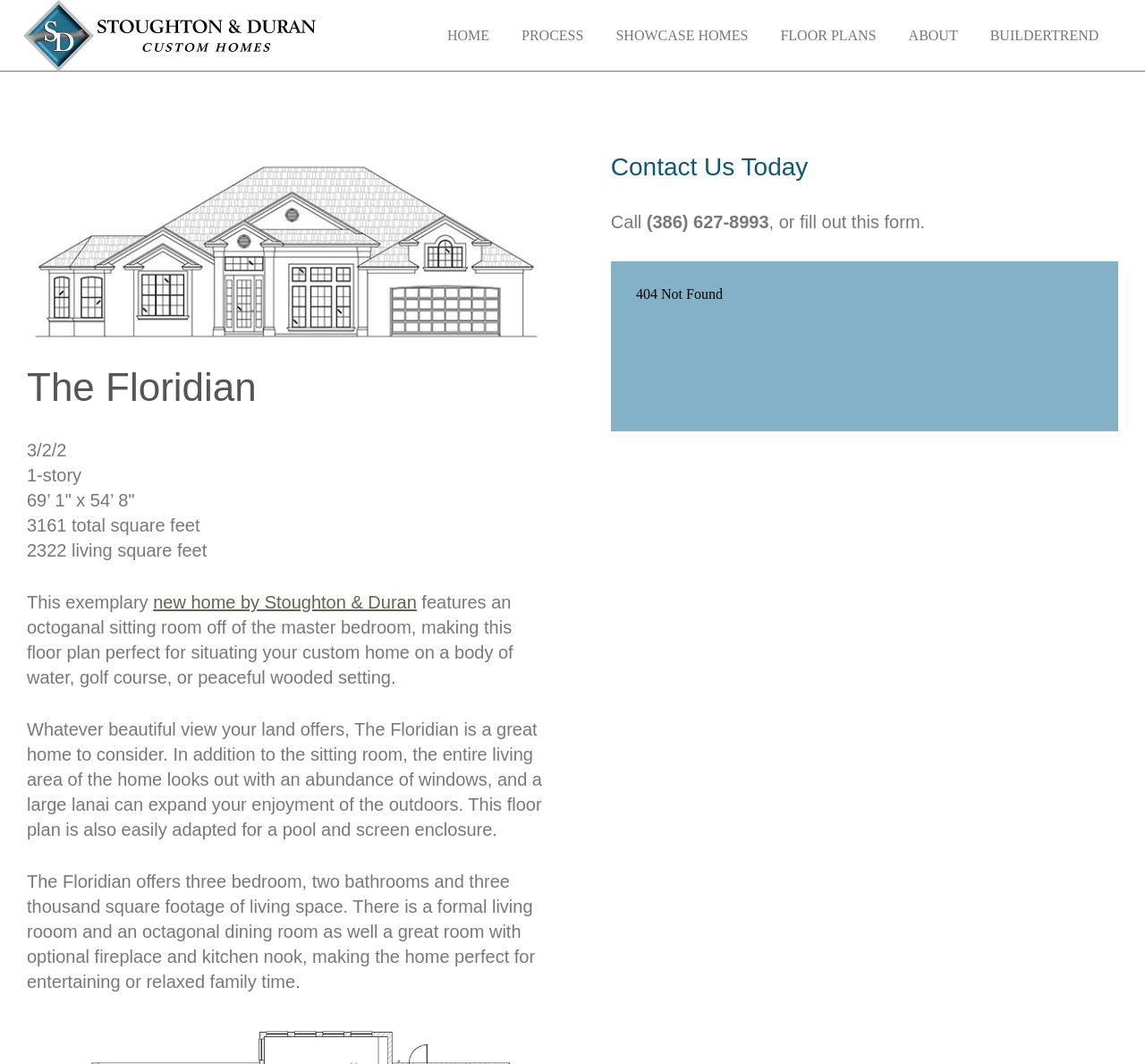Using the information shown in the image, answer the question with as much detail as possible: How many bedrooms does The Floridian have?

The webpage describes The Floridian as having 'three bedroom, two bathrooms and three thousand square footage of living space', which indicates that it has 3 bedrooms.